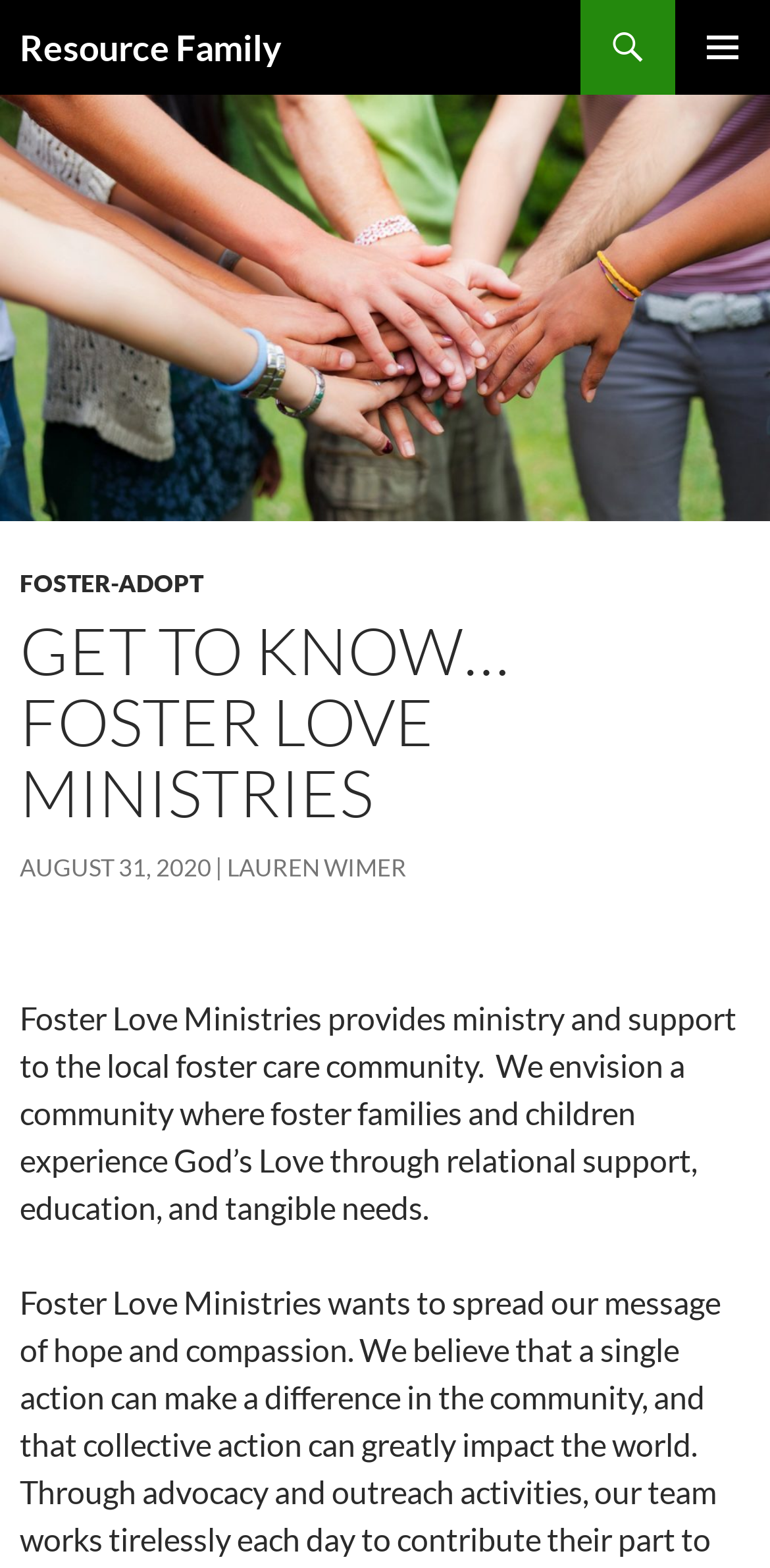Predict the bounding box coordinates of the UI element that matches this description: "Foster-Adopt". The coordinates should be in the format [left, top, right, bottom] with each value between 0 and 1.

[0.026, 0.363, 0.264, 0.382]